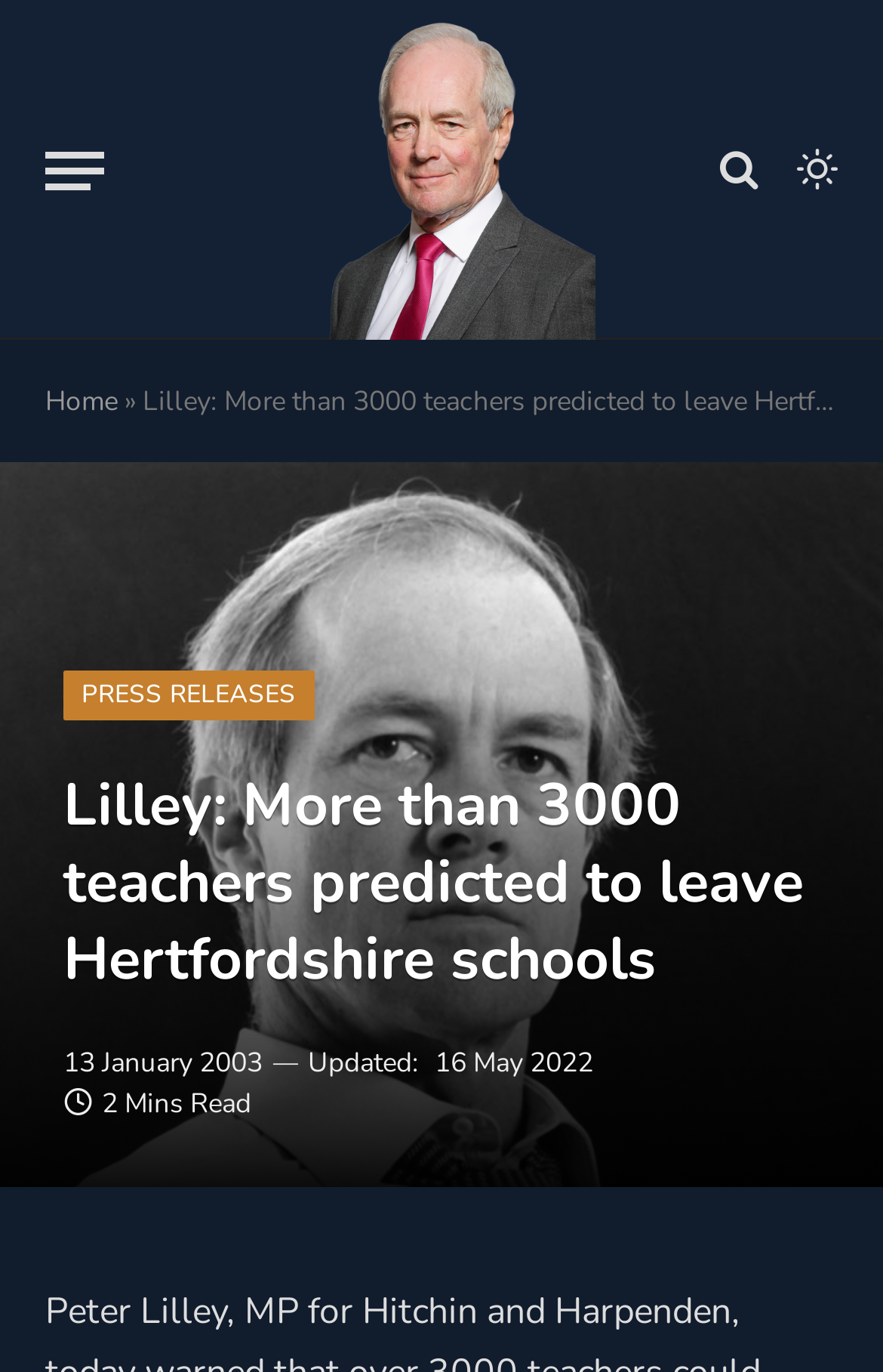Refer to the image and provide an in-depth answer to the question:
What is the profile picture of the author?

I found the answer by looking at the image element with the text 'Peter Lilley Profile in black and white' which is likely to be the profile picture of the author.